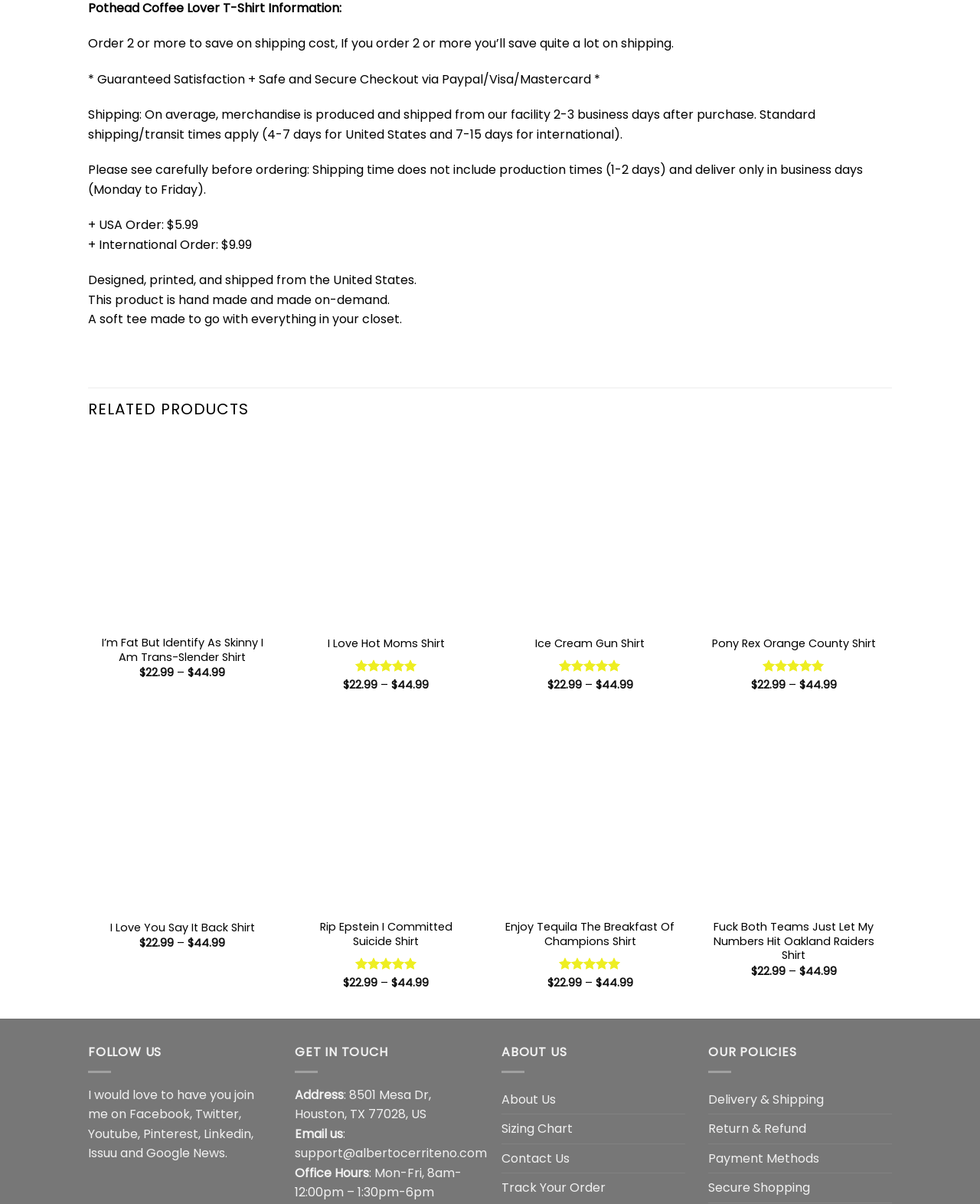Determine the bounding box coordinates of the clickable element necessary to fulfill the instruction: "Follow on Facebook". Provide the coordinates as four float numbers within the 0 to 1 range, i.e., [left, top, right, bottom].

[0.132, 0.918, 0.194, 0.933]